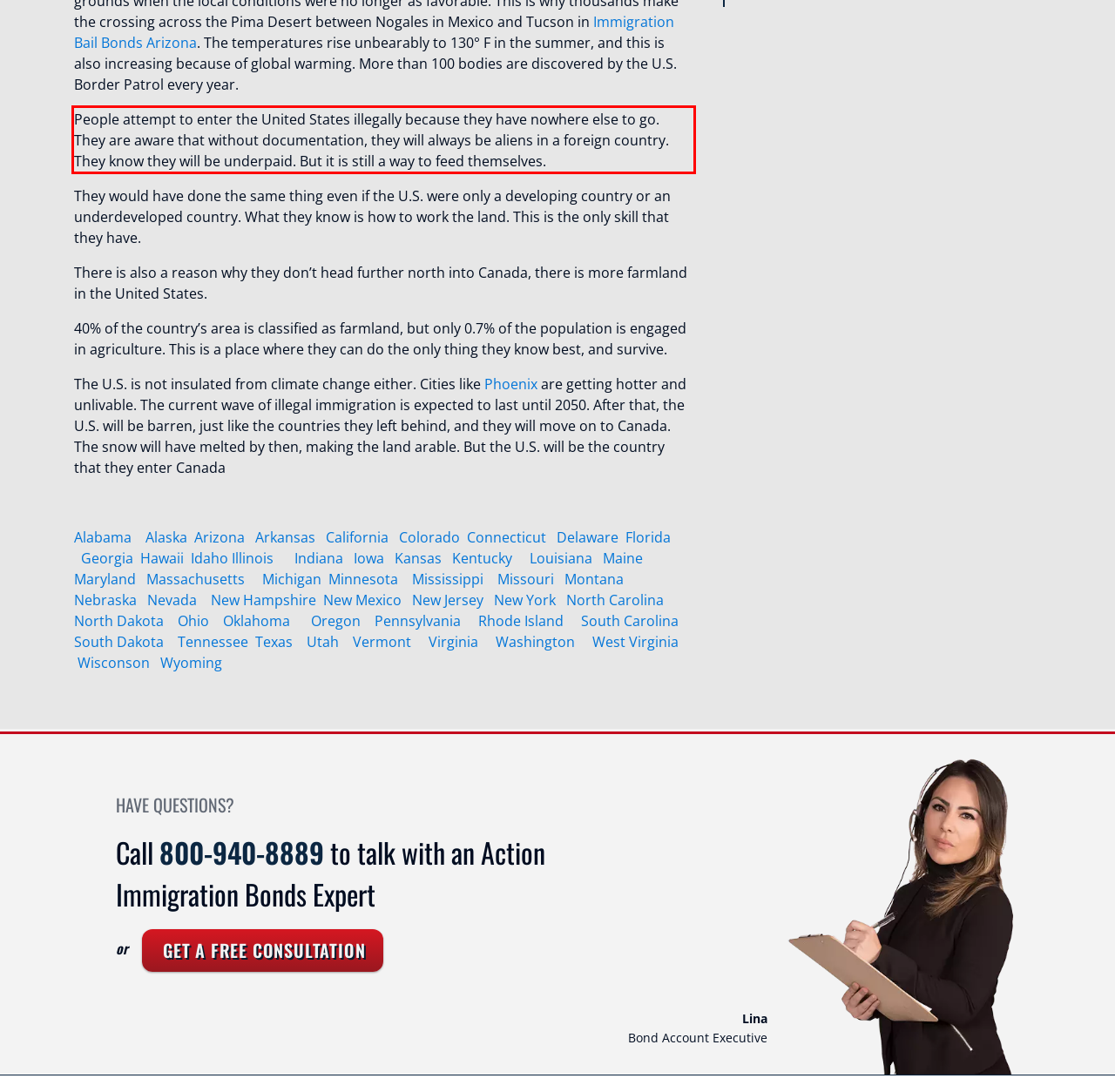Given a screenshot of a webpage containing a red rectangle bounding box, extract and provide the text content found within the red bounding box.

People attempt to enter the United States illegally because they have nowhere else to go. They are aware that without documentation, they will always be aliens in a foreign country. They know they will be underpaid. But it is still a way to feed themselves.